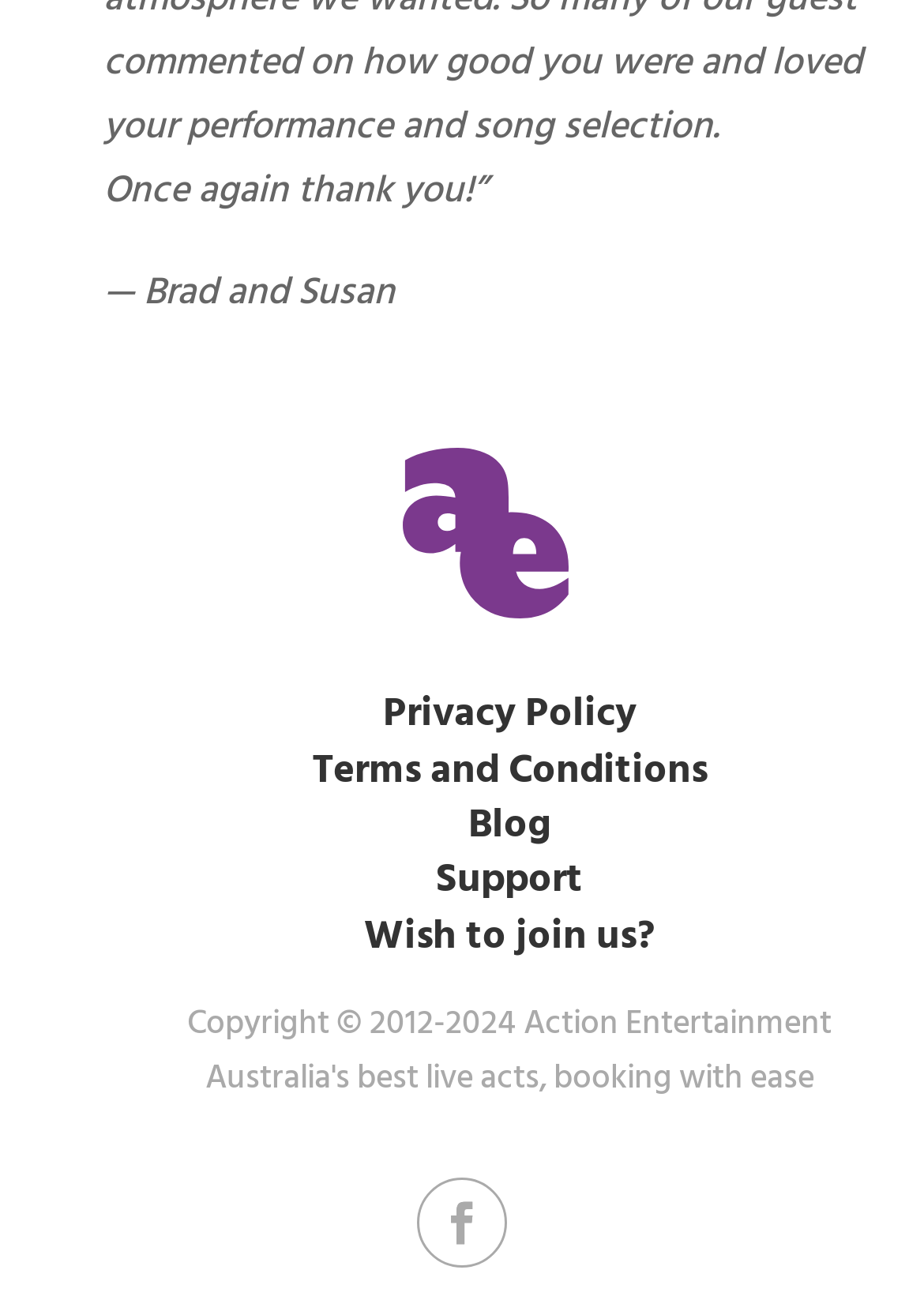Who thanked someone?
Please answer the question with as much detail and depth as you can.

The StaticText element with the text '— Brad and Susan' suggests that Brad and Susan are the ones who thanked someone, as indicated by the preceding text 'Once again thank you!'.